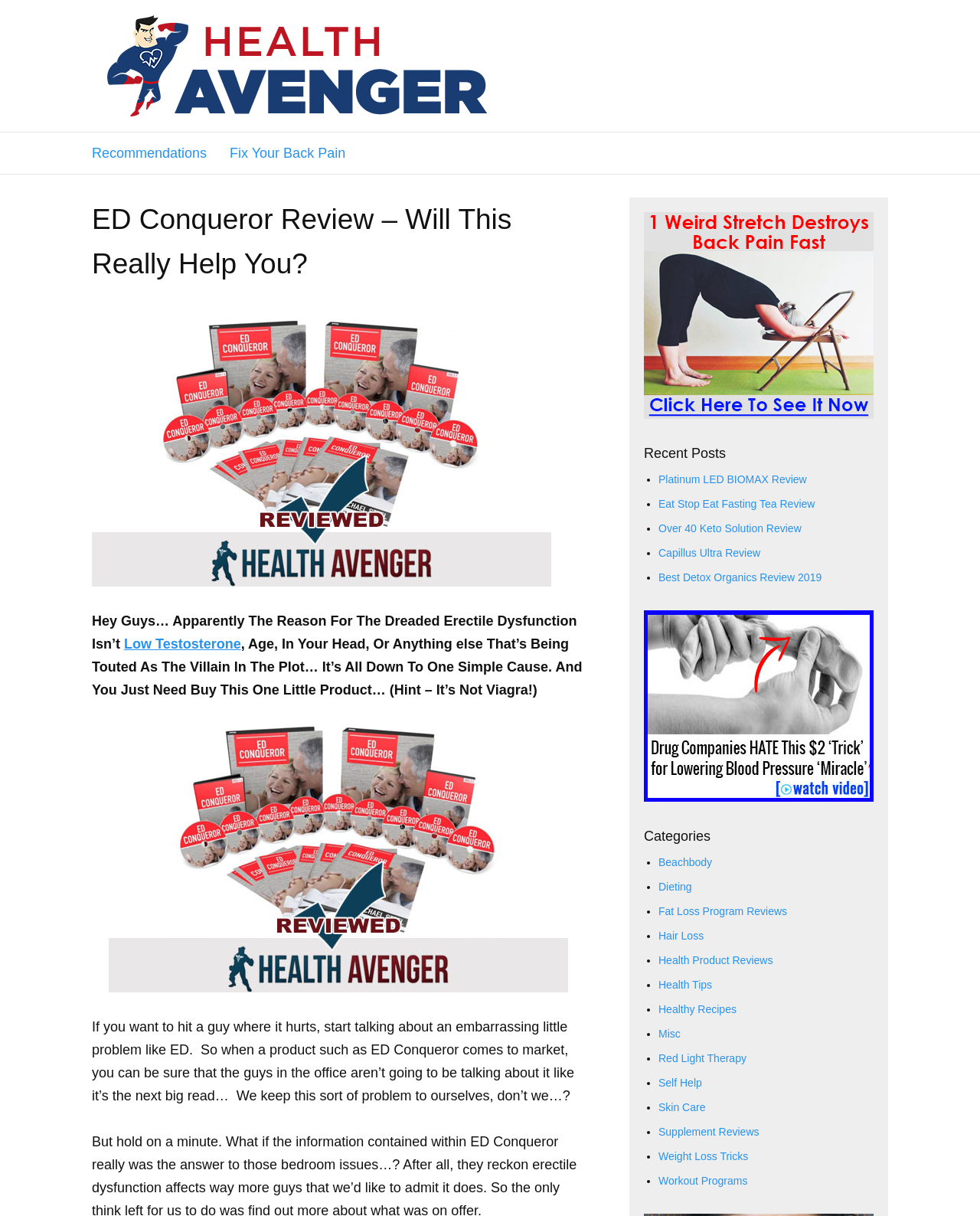How many categories are listed on this webpage?
Please provide a single word or phrase answer based on the image.

14